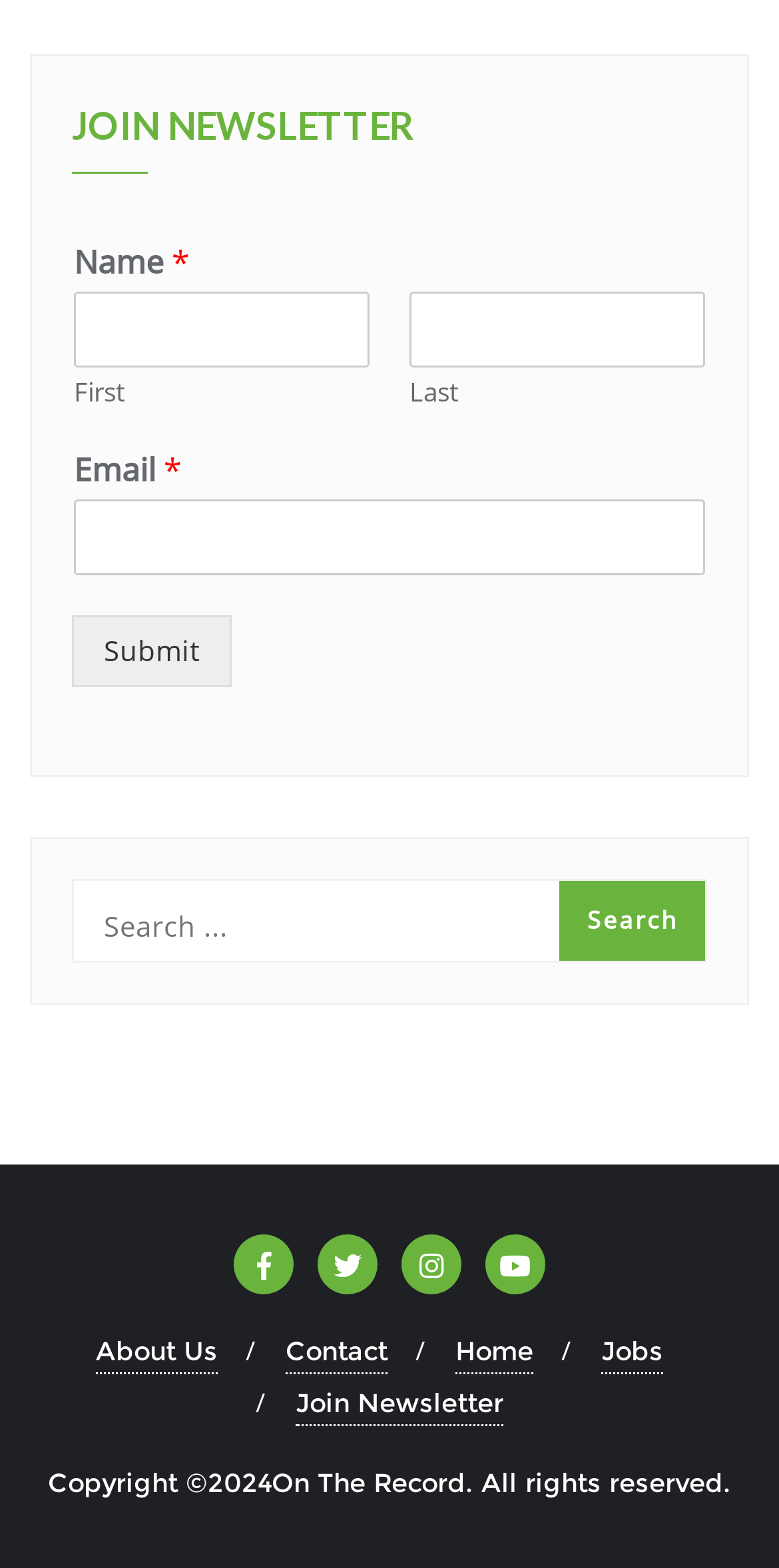What is the purpose of the 'Submit' button?
Give a detailed response to the question by analyzing the screenshot.

The 'Submit' button is located below the 'Email *' textbox, which suggests that it is related to submitting the newsletter form. The button's text is also 'Submit', which further supports this conclusion.